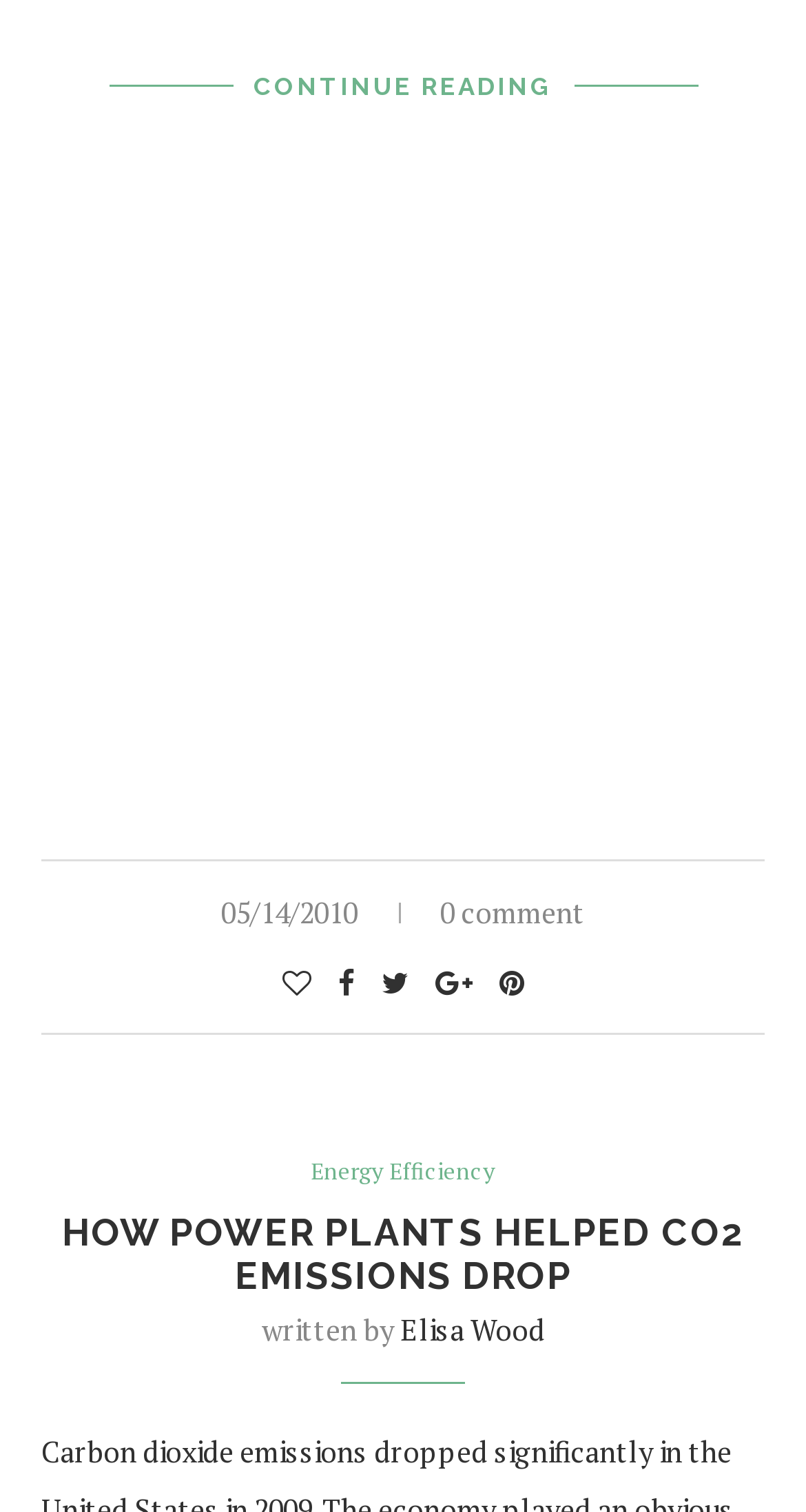Please locate the UI element described by "Continue Reading" and provide its bounding box coordinates.

[0.314, 0.032, 0.686, 0.084]